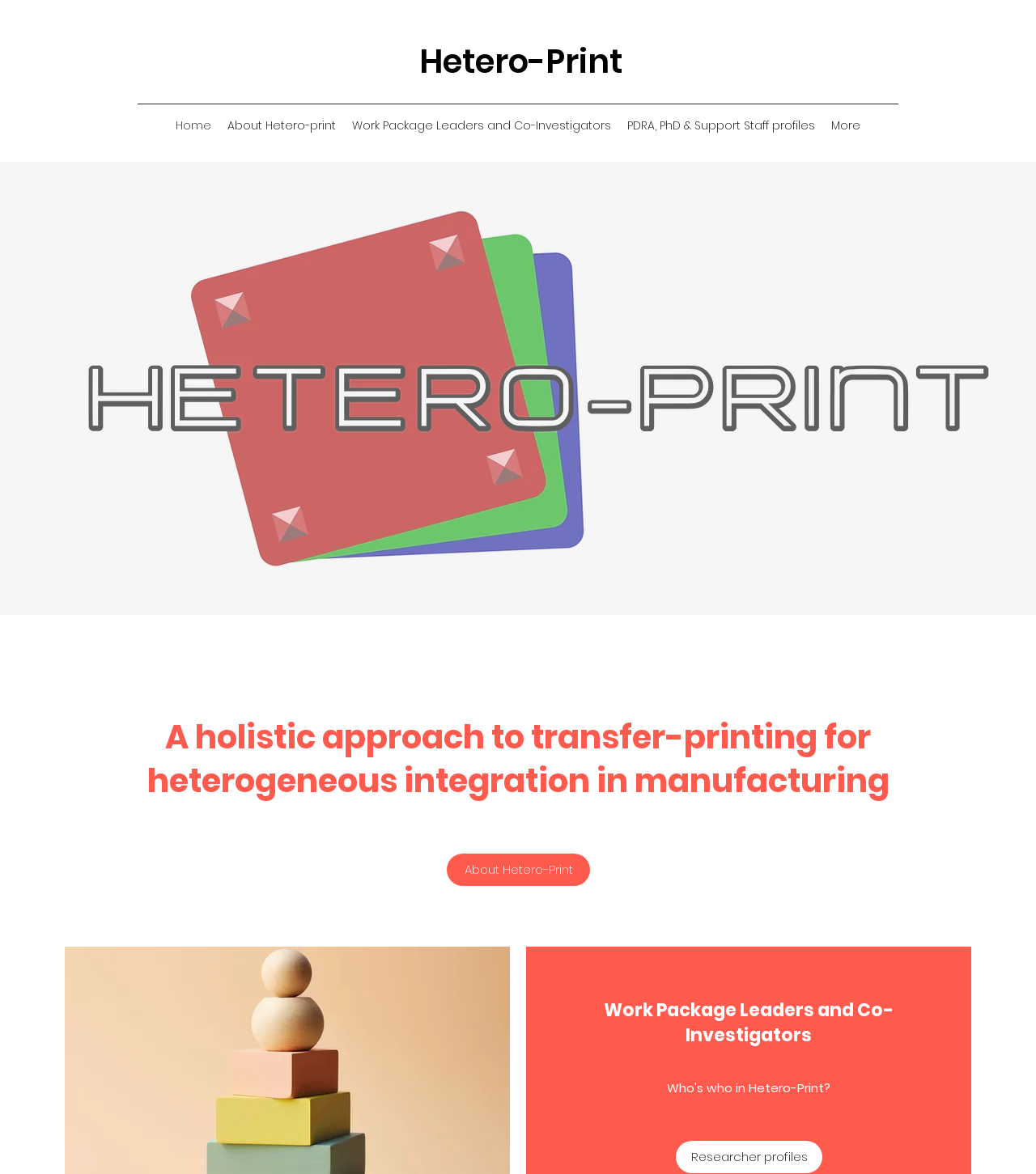Consider the image and give a detailed and elaborate answer to the question: 
What is the text of the second heading?

I found the second heading element with the description 'Work Package Leaders and Co-Investigators', which is the text of the second heading.